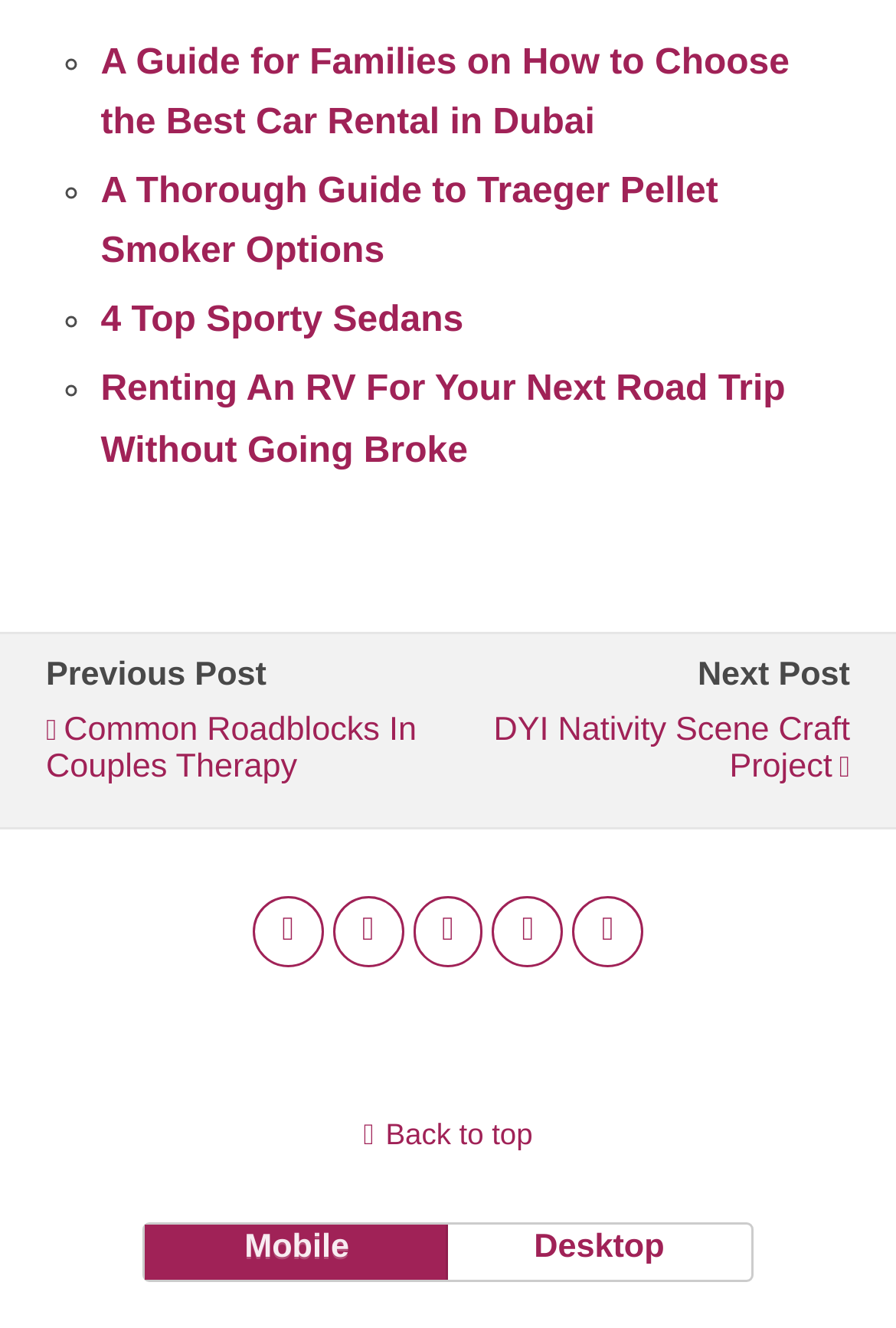Given the element description: "4 Top Sporty Sedans", predict the bounding box coordinates of this UI element. The coordinates must be four float numbers between 0 and 1, given as [left, top, right, bottom].

[0.112, 0.227, 0.517, 0.257]